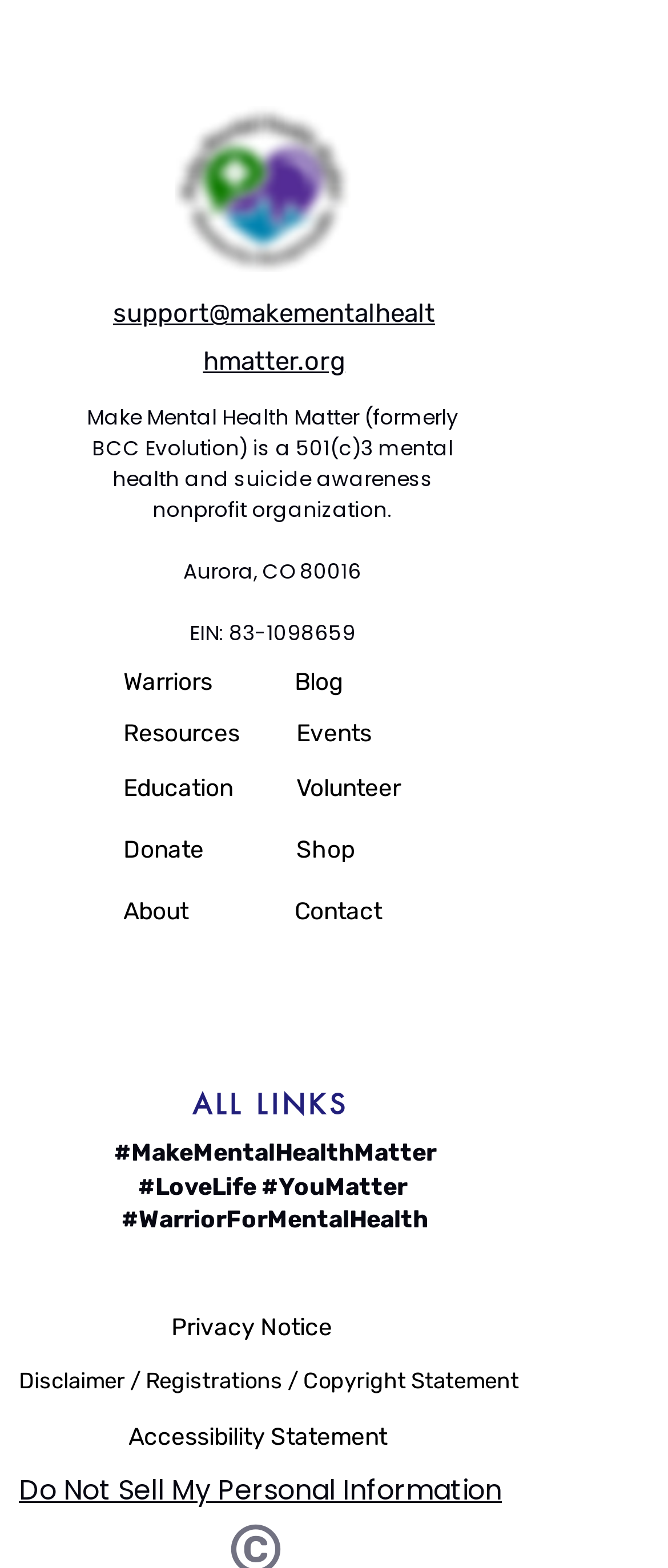Find the bounding box coordinates for the area that must be clicked to perform this action: "Click the Facebook link".

[0.151, 0.628, 0.241, 0.666]